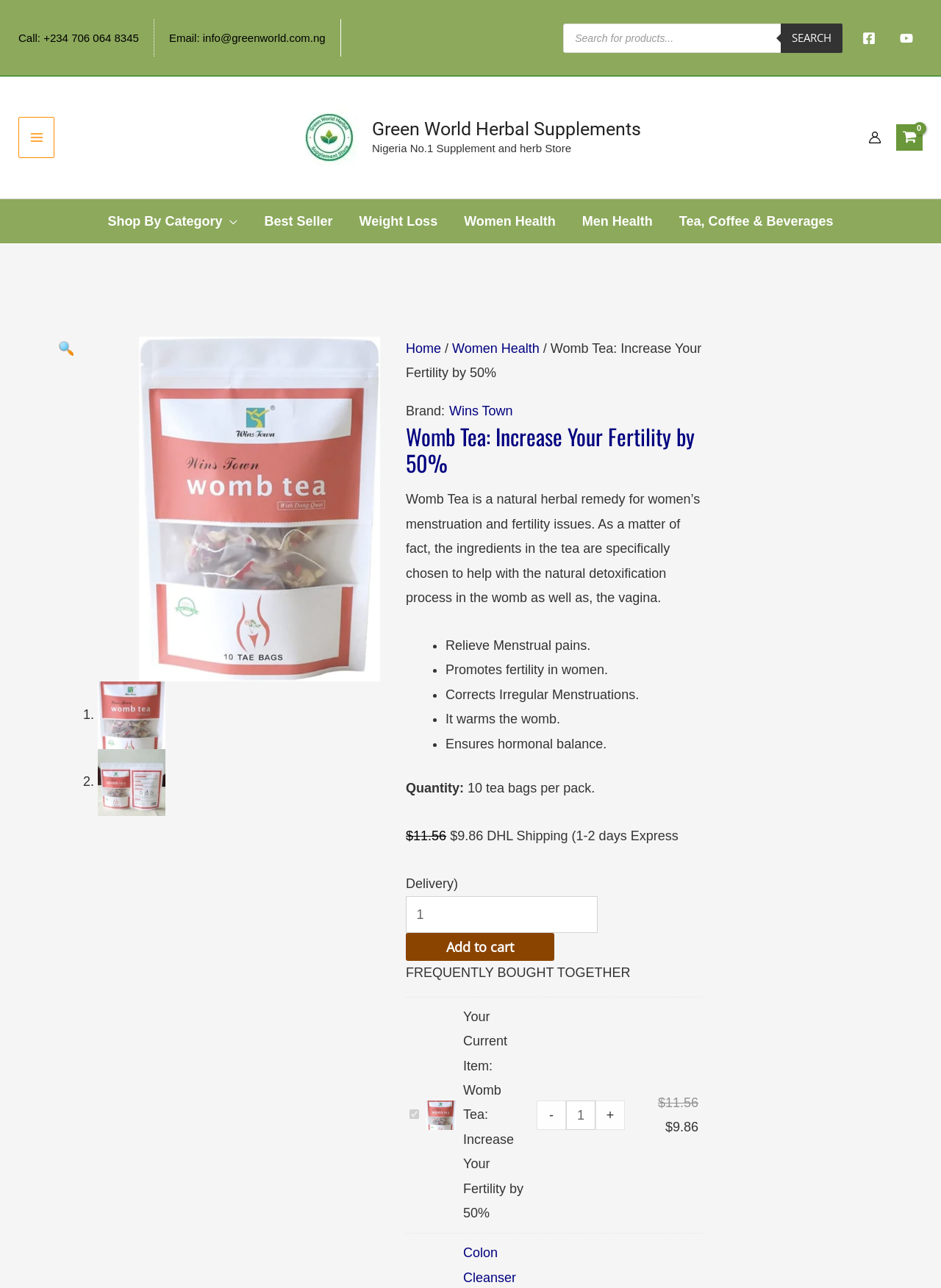Find the bounding box coordinates of the clickable area that will achieve the following instruction: "Call the customer service".

[0.02, 0.024, 0.148, 0.034]